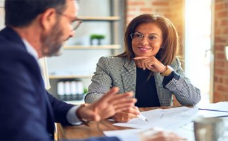Convey all the details present in the image.

The image depicts a professional business meeting between two individuals engaged in a thoughtful discussion. On the left, a man in a dark suit appears to make a point, gesturing with his hands to emphasize his words. On the right, a woman with long, brown hair and stylish glasses listens attentively, her expression warm and engaging, suggesting she is intrigued by the conversation. They are seated at a table strewn with documents, indicative of a collaborative effort to address important topics, likely related to business or finance. The bright natural light filtering through nearby windows adds a positive atmosphere to the setting, enhancing the focus and dynamism of their interaction. This scene aligns with themes explored in business discussions, such as strategic planning and collaboration, potentially reflecting on the article titled "Benefits Brokers Keeping an Eye on Possible Medicare Changes."